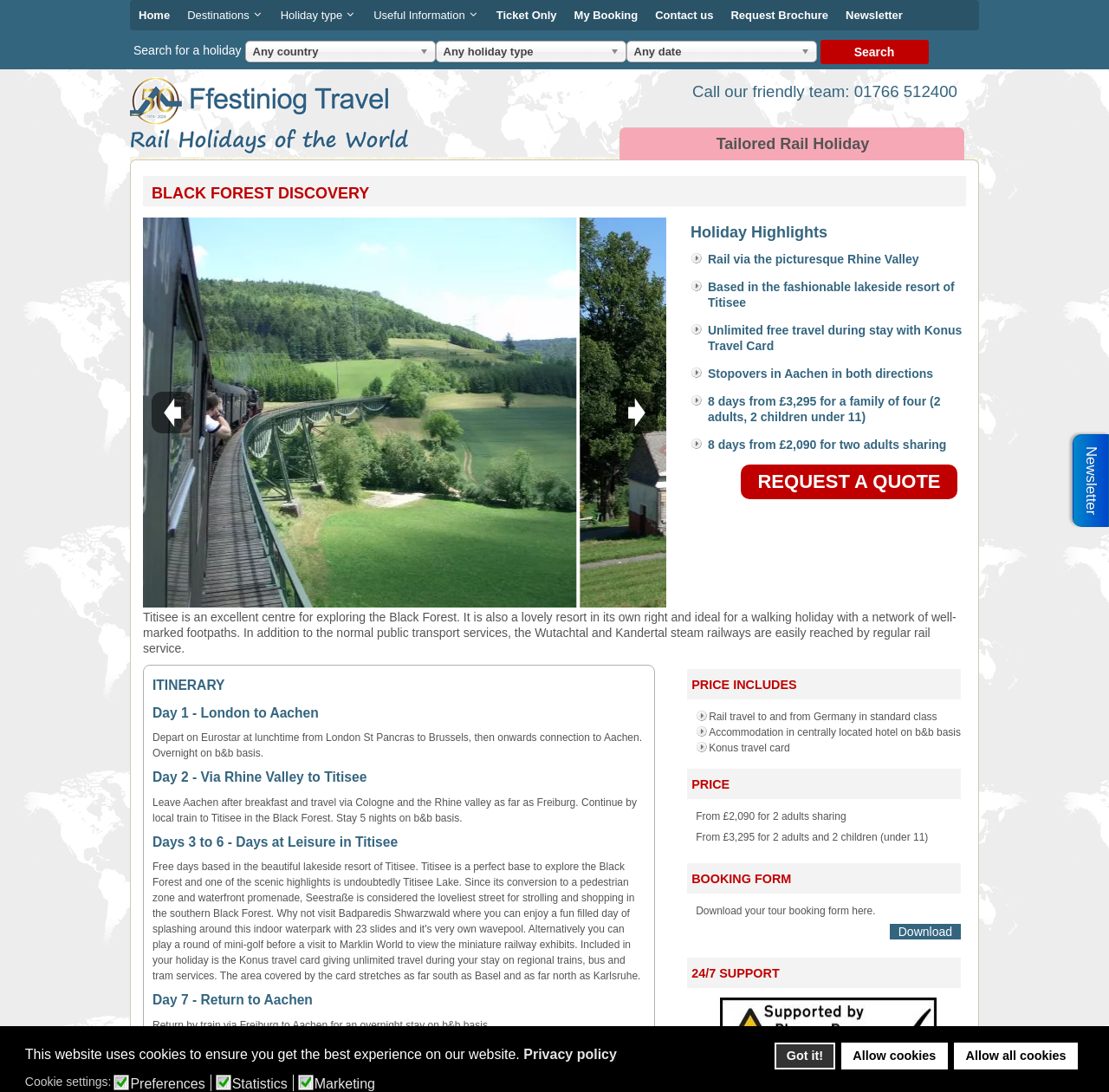Kindly respond to the following question with a single word or a brief phrase: 
How can I book this holiday?

Download booking form